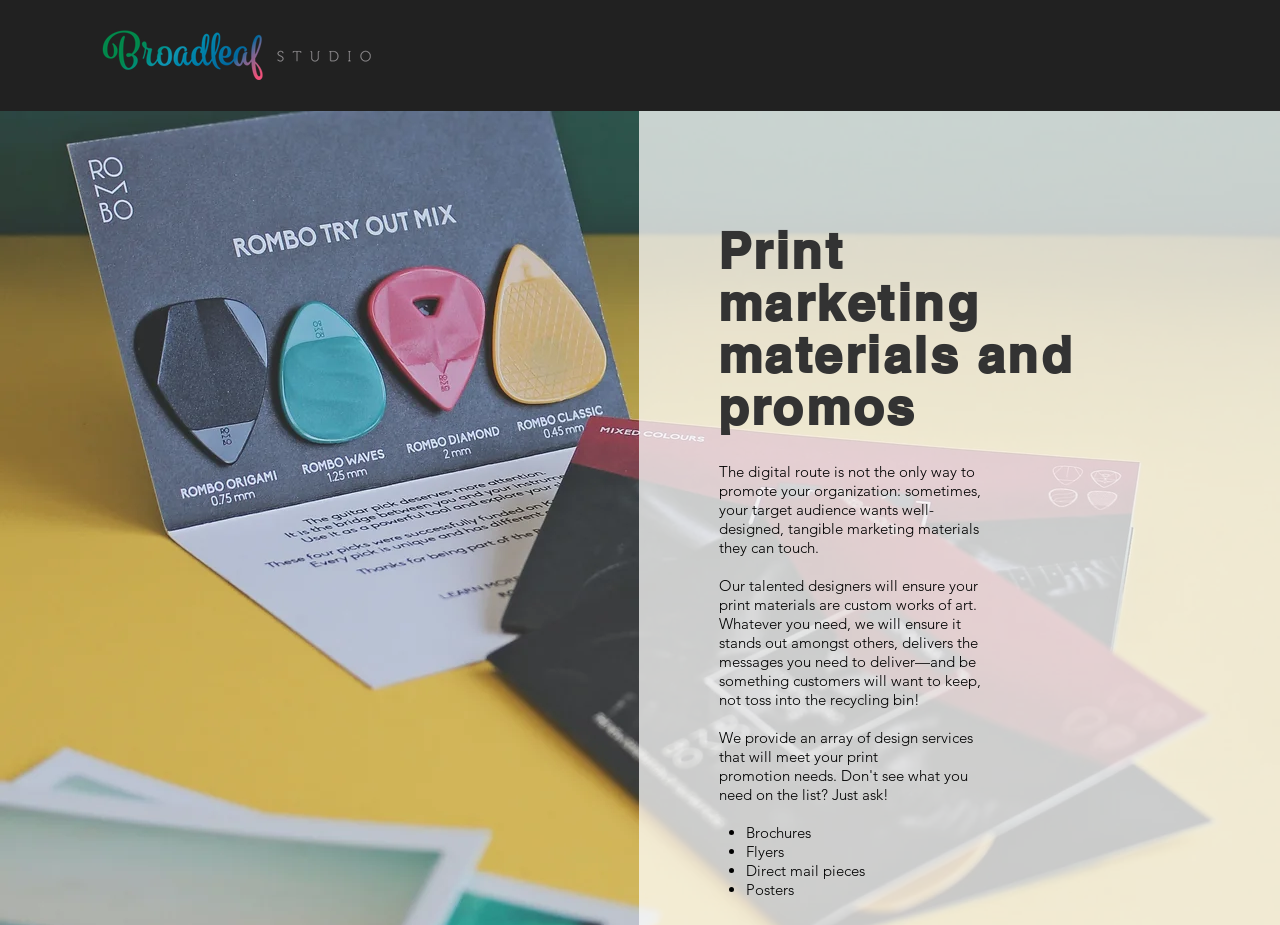Reply to the question below using a single word or brief phrase:
What types of print materials are mentioned on the webpage?

Brochures, Flyers, etc.